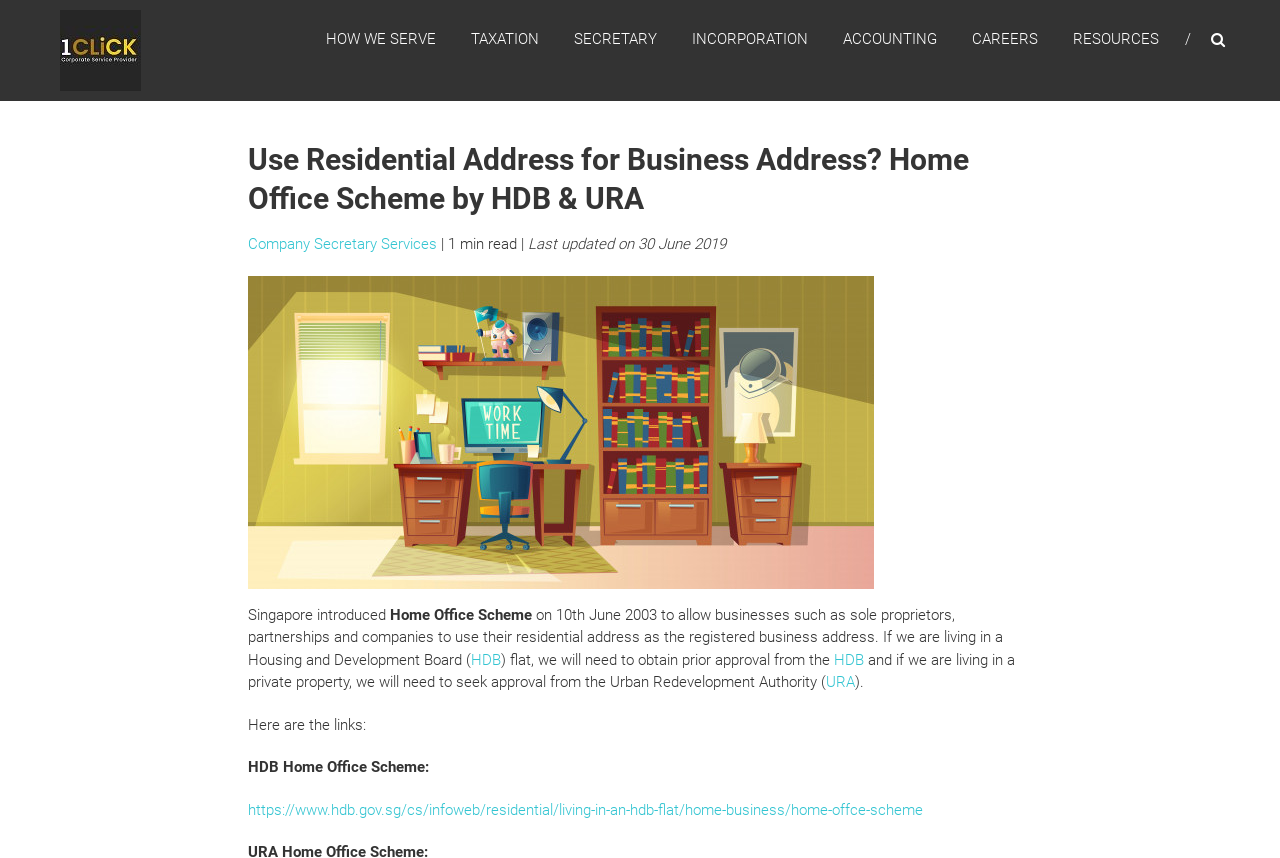Please identify and generate the text content of the webpage's main heading.

Use Residential Address for Business Address? Home Office Scheme by HDB & URA